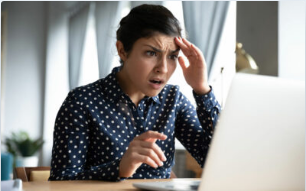Using details from the image, please answer the following question comprehensively:
What is the woman's expression?

The caption describes the woman's expression as conveying a mix of confusion and urgency, with one hand pressed against her forehead, which suggests that she is experiencing surprise and concern.